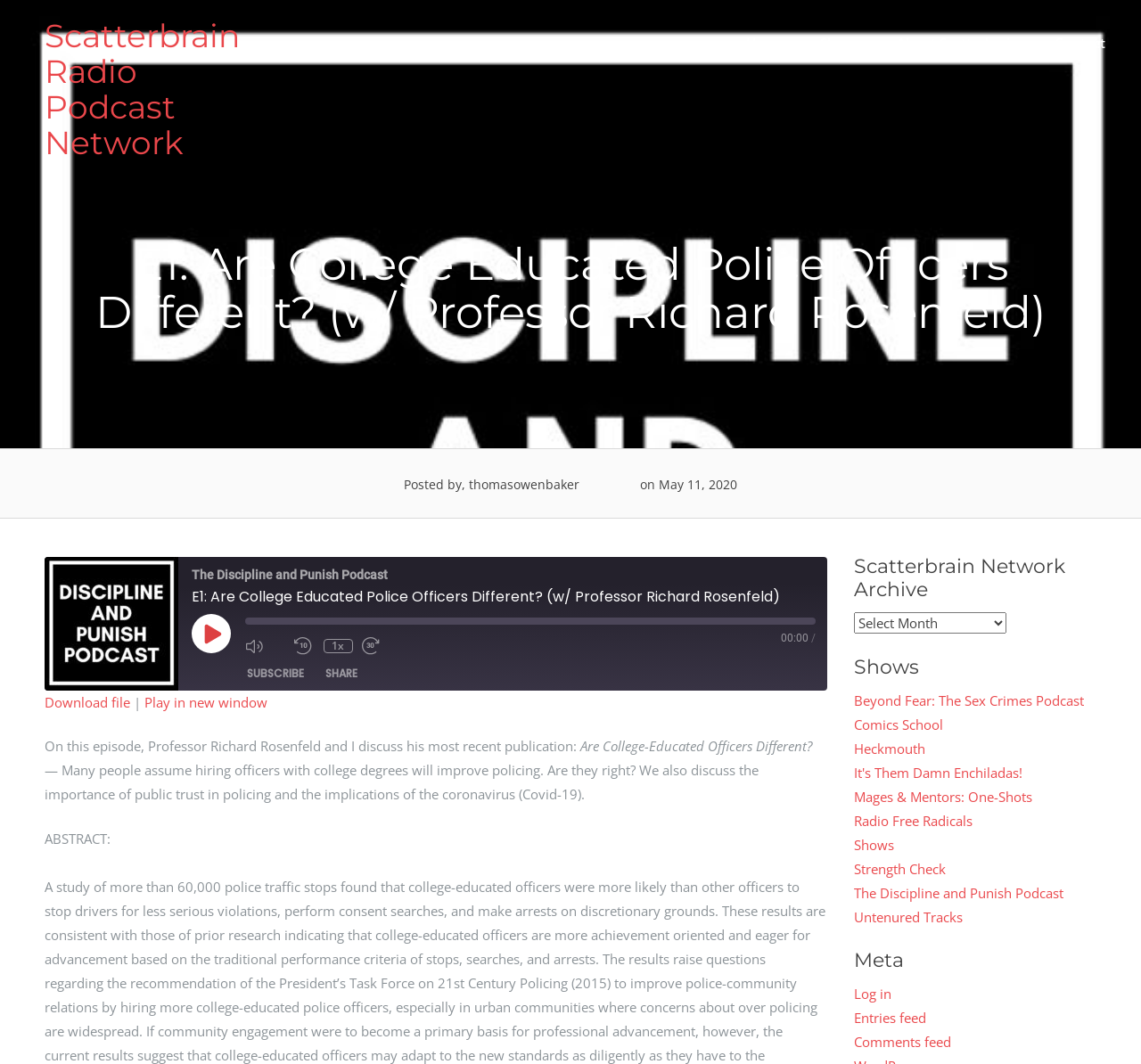Locate the bounding box coordinates of the clickable region necessary to complete the following instruction: "Play the episode". Provide the coordinates in the format of four float numbers between 0 and 1, i.e., [left, top, right, bottom].

[0.168, 0.577, 0.202, 0.614]